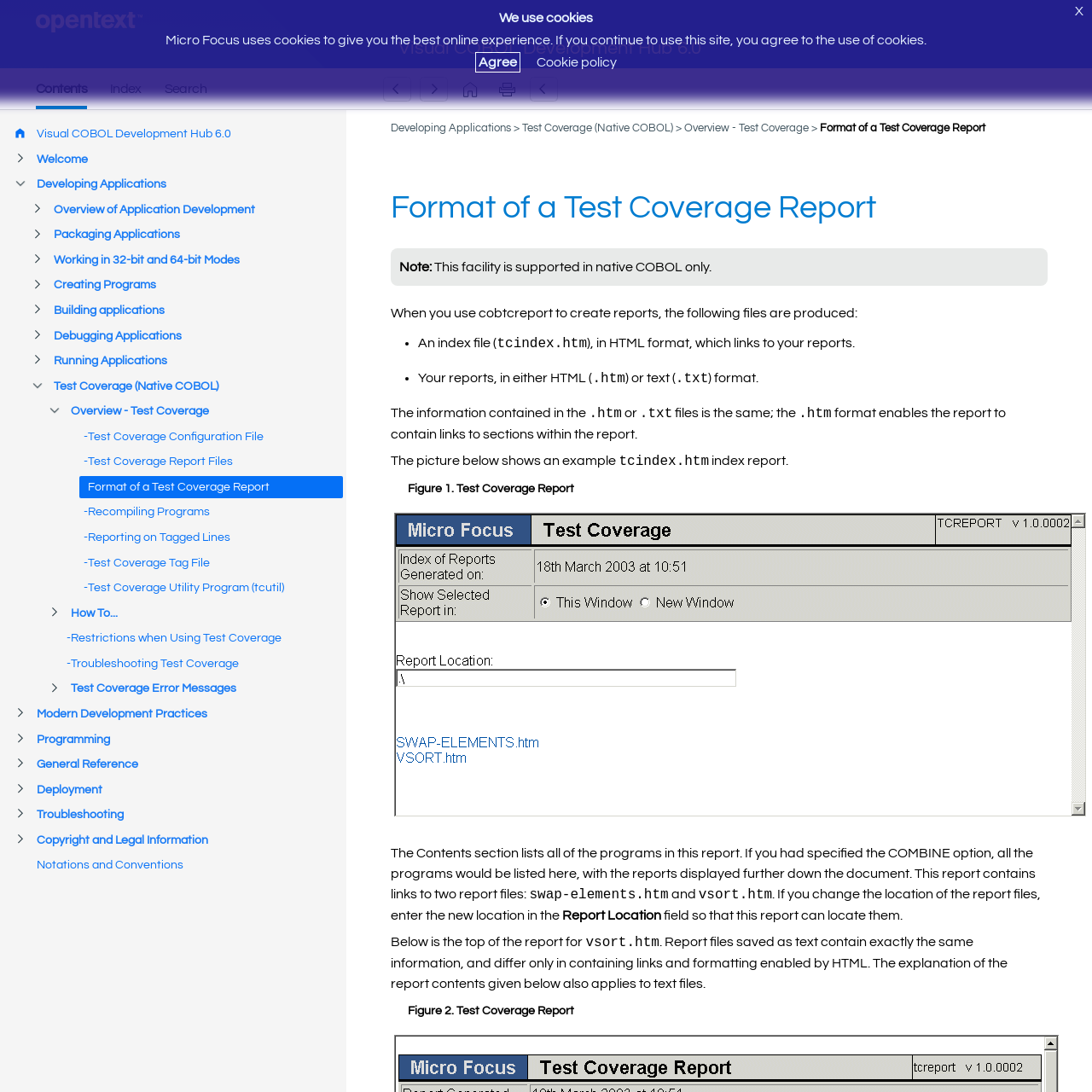Give a one-word or one-phrase response to the question:
What is the topic of the iframe on the right?

TOC